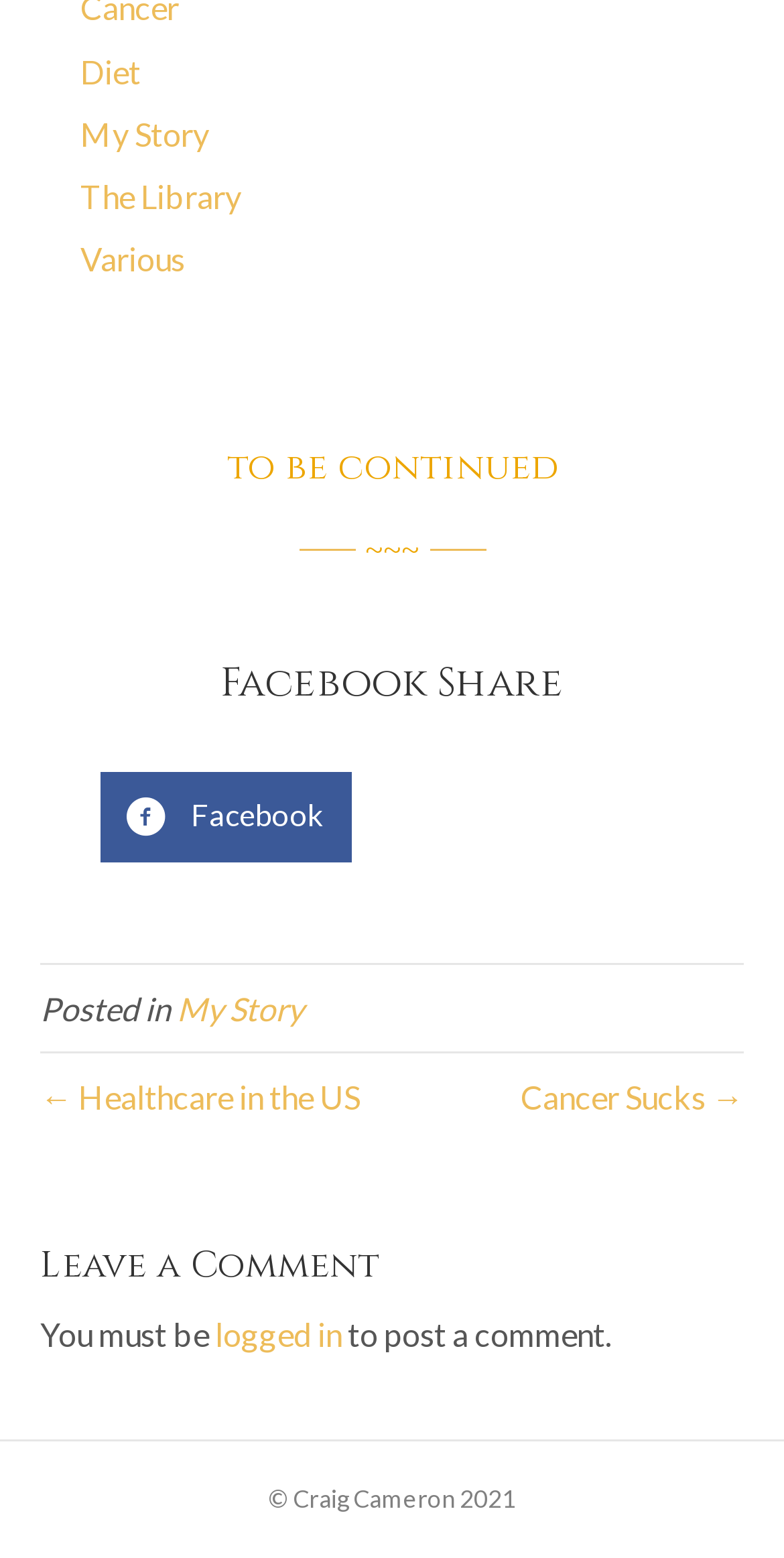Determine the bounding box coordinates for the area you should click to complete the following instruction: "Click on Diet".

[0.103, 0.033, 0.179, 0.058]